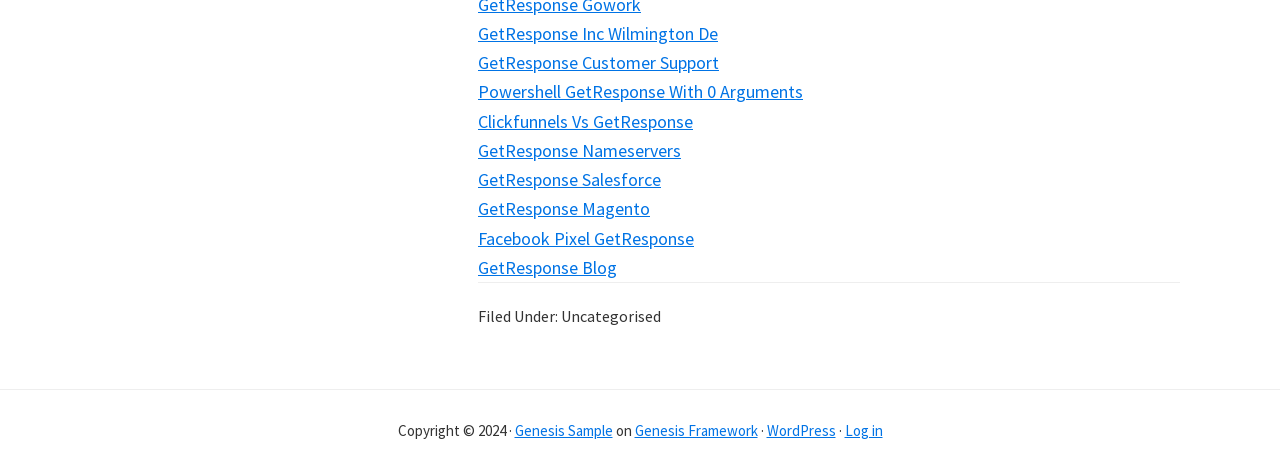Please provide a comprehensive answer to the question below using the information from the image: What is the purpose of the links on the webpage?

The links on the webpage seem to provide information about GetResponse, such as its customer support, nameservers, and integration with other platforms like Salesforce and Magento. This suggests that the purpose of the links is to provide information to the users.